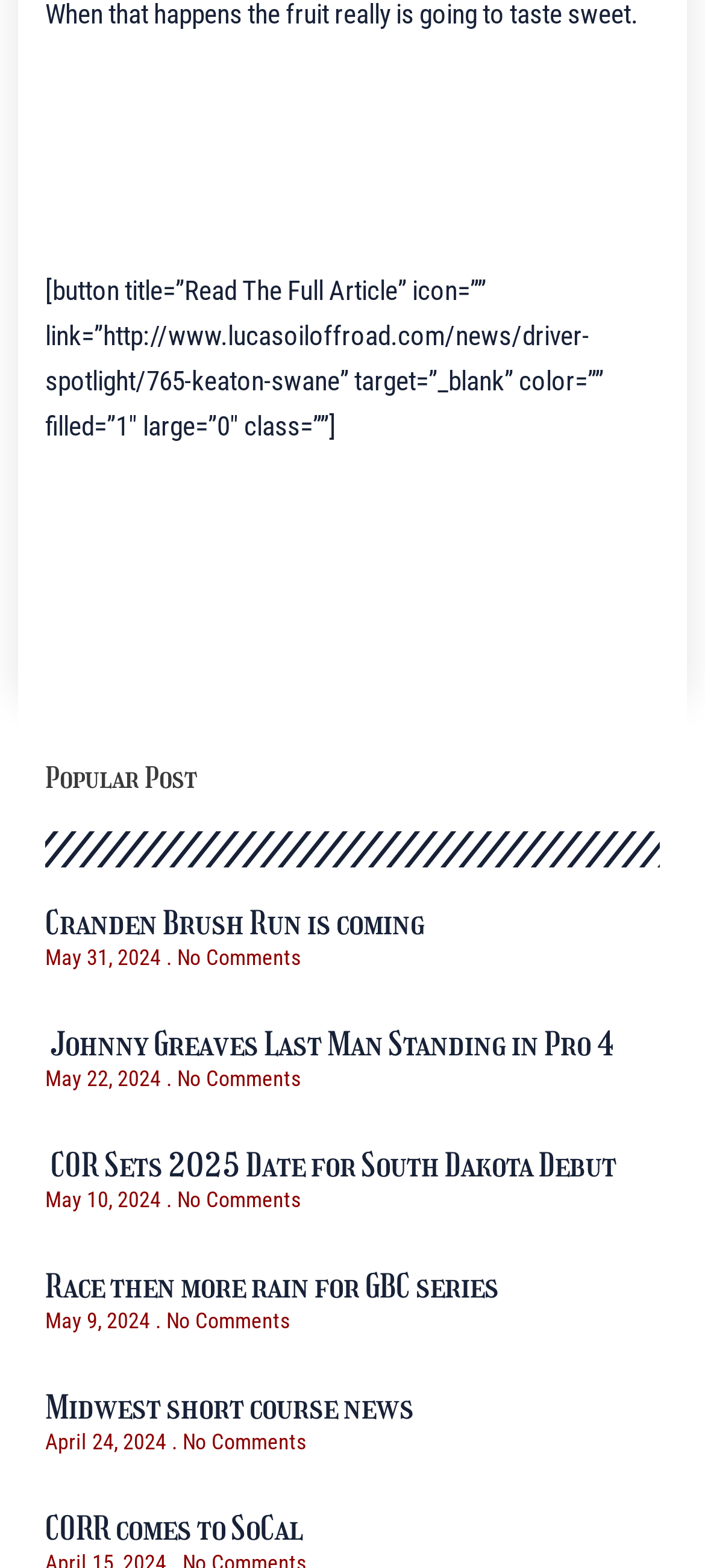Provide a brief response to the question below using one word or phrase:
What is the title of the last article?

CORR comes to SoCal